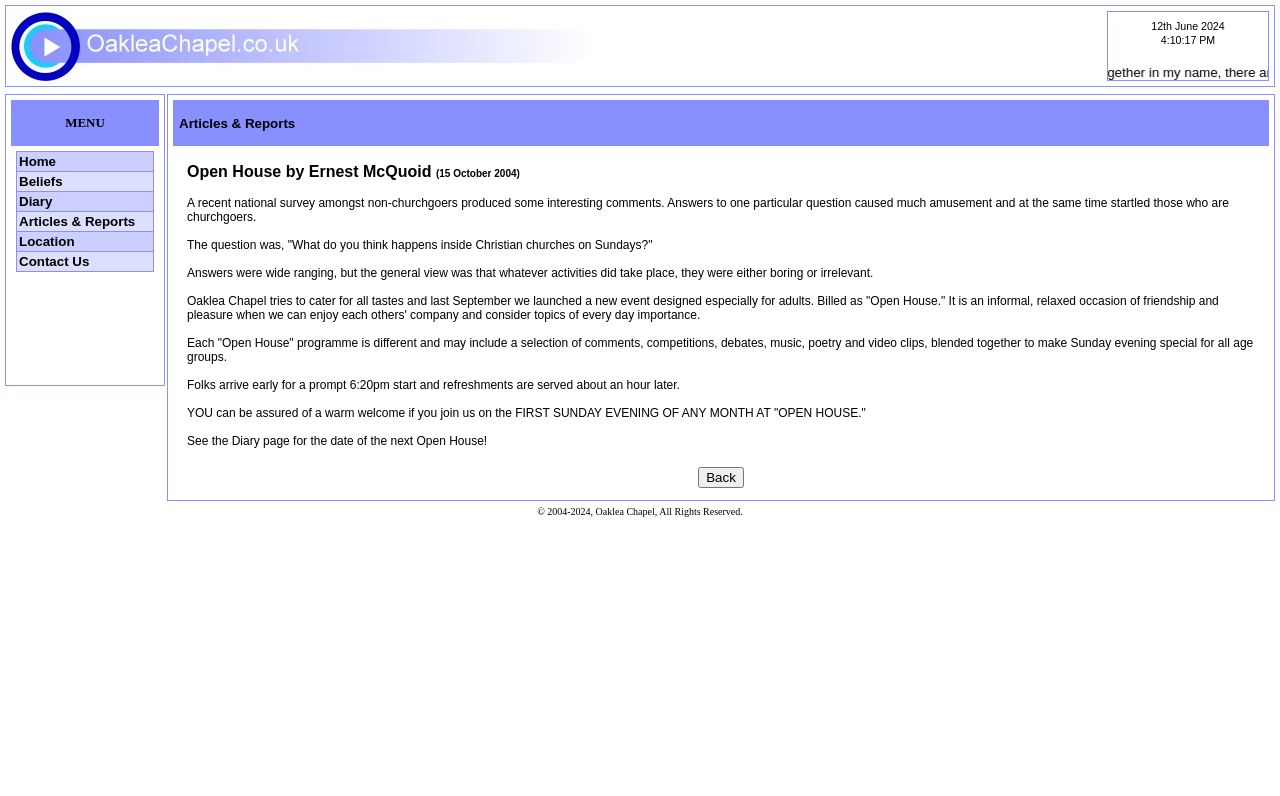What is the name of the chapel?
Refer to the screenshot and deliver a thorough answer to the question presented.

The name of the chapel can be found in the top-left corner of the webpage, where it is written 'Oaklea Chapel 12th June 2024 4:10:17 PM For where two or three come together in my name, there am I with them - Matthew 18:20'.